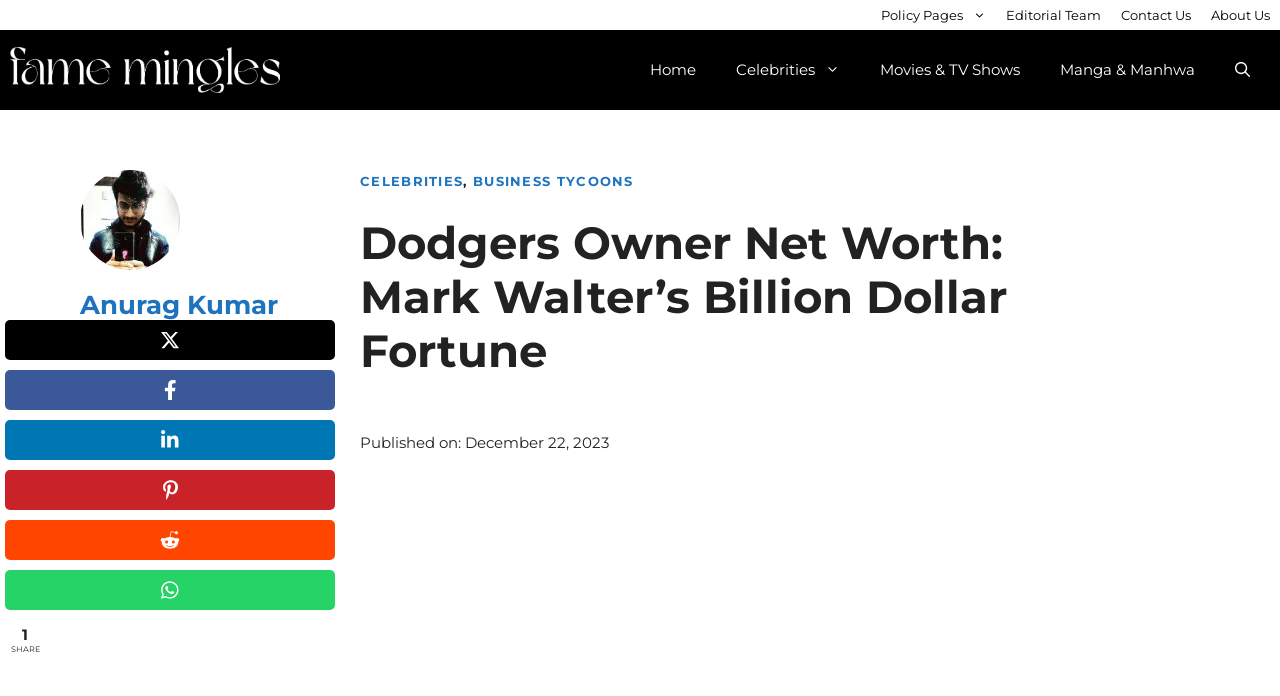Identify the title of the webpage and provide its text content.

Dodgers Owner Net Worth: Mark Walter’s Billion Dollar Fortune